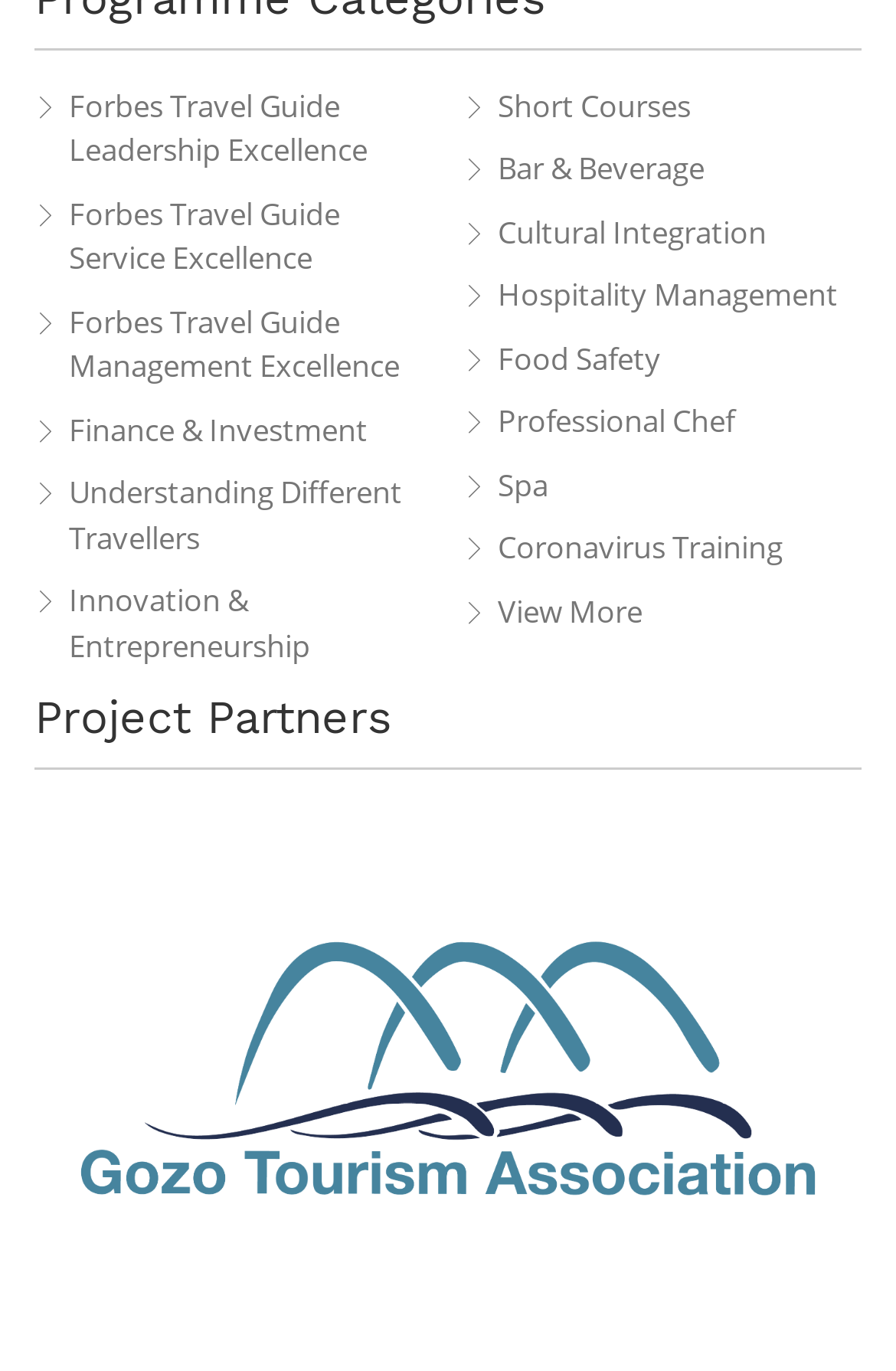Is there a logo on the webpage?
Please provide a single word or phrase as your answer based on the screenshot.

Yes